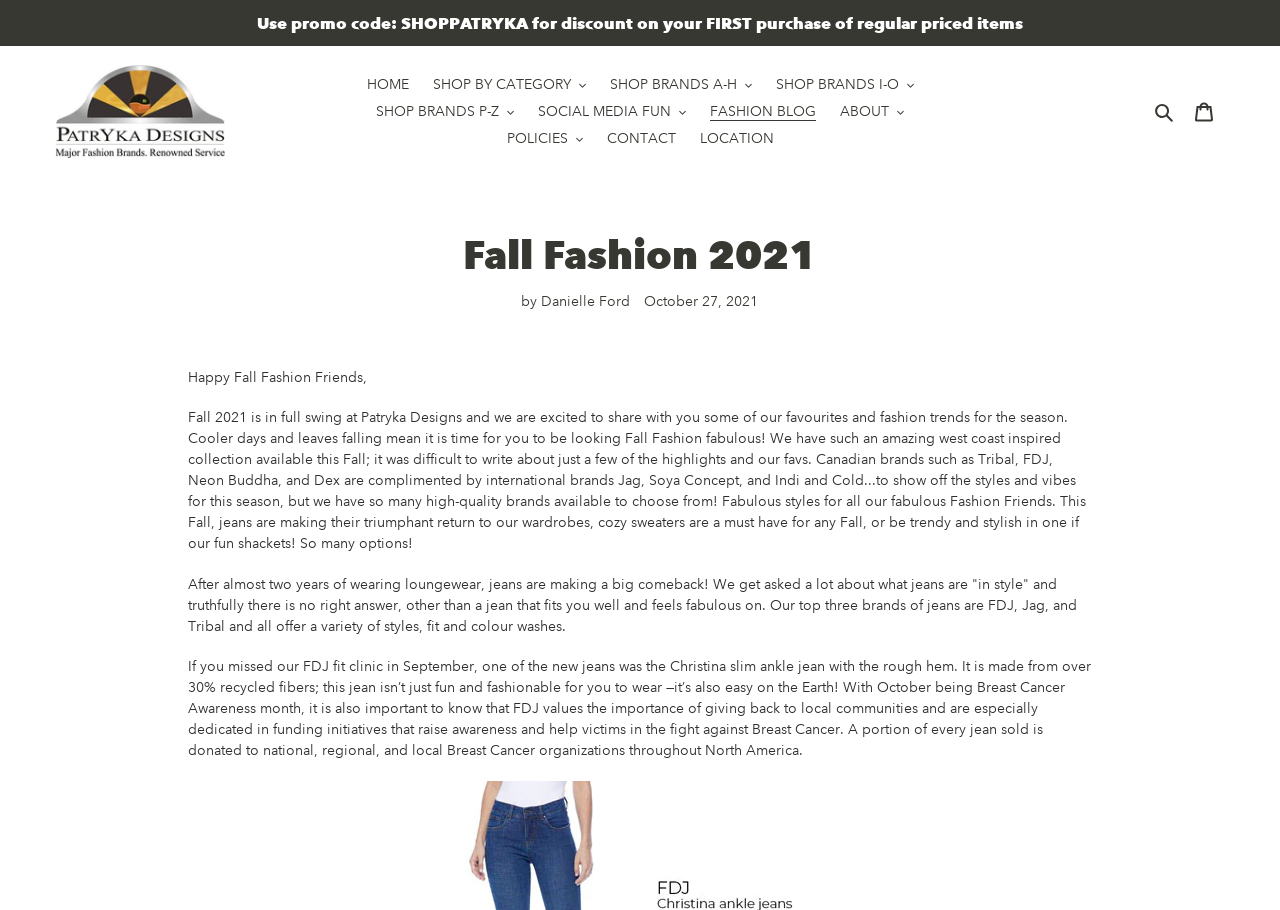Provide a one-word or short-phrase answer to the question:
How many brands are mentioned in the article?

7